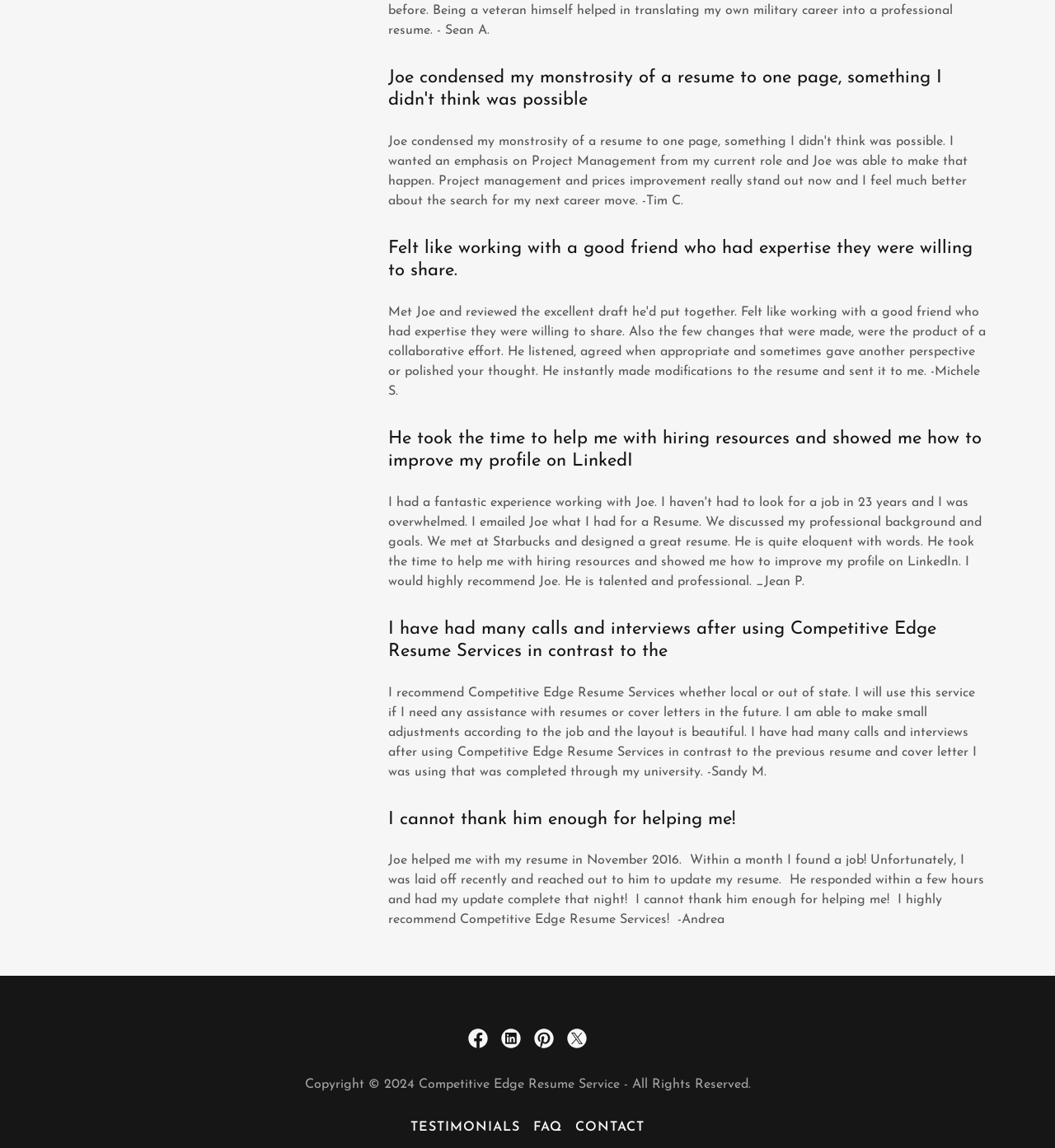Identify the coordinates of the bounding box for the element described below: "aria-label="Pinterest Social Link"". Return the coordinates as four float numbers between 0 and 1: [left, top, right, bottom].

[0.5, 0.89, 0.531, 0.919]